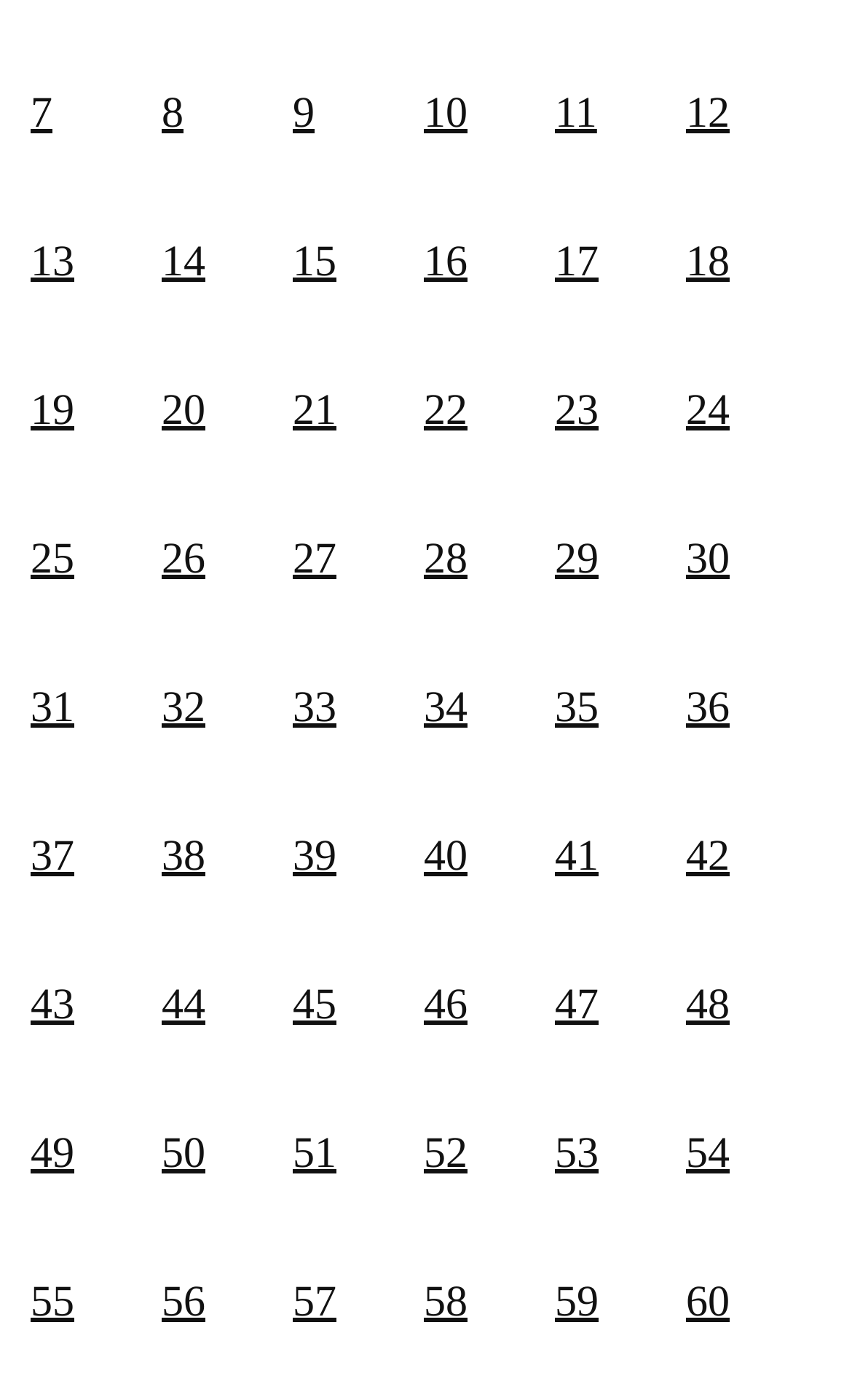Are there any other elements on the webpage besides links?
Please provide a single word or phrase as your answer based on the image.

Unknown